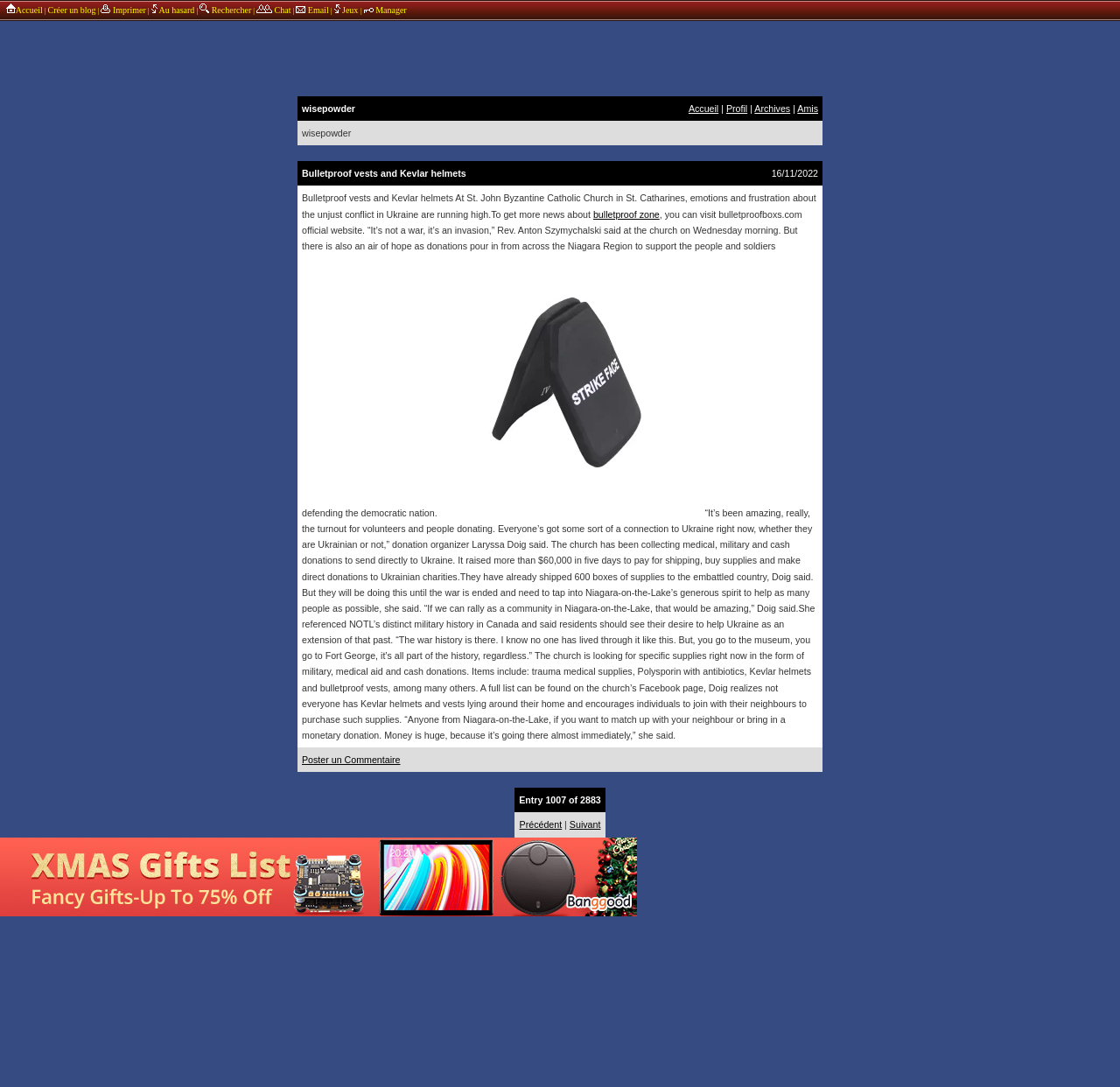Give a short answer to this question using one word or a phrase:
What is the author of the article?

Not specified